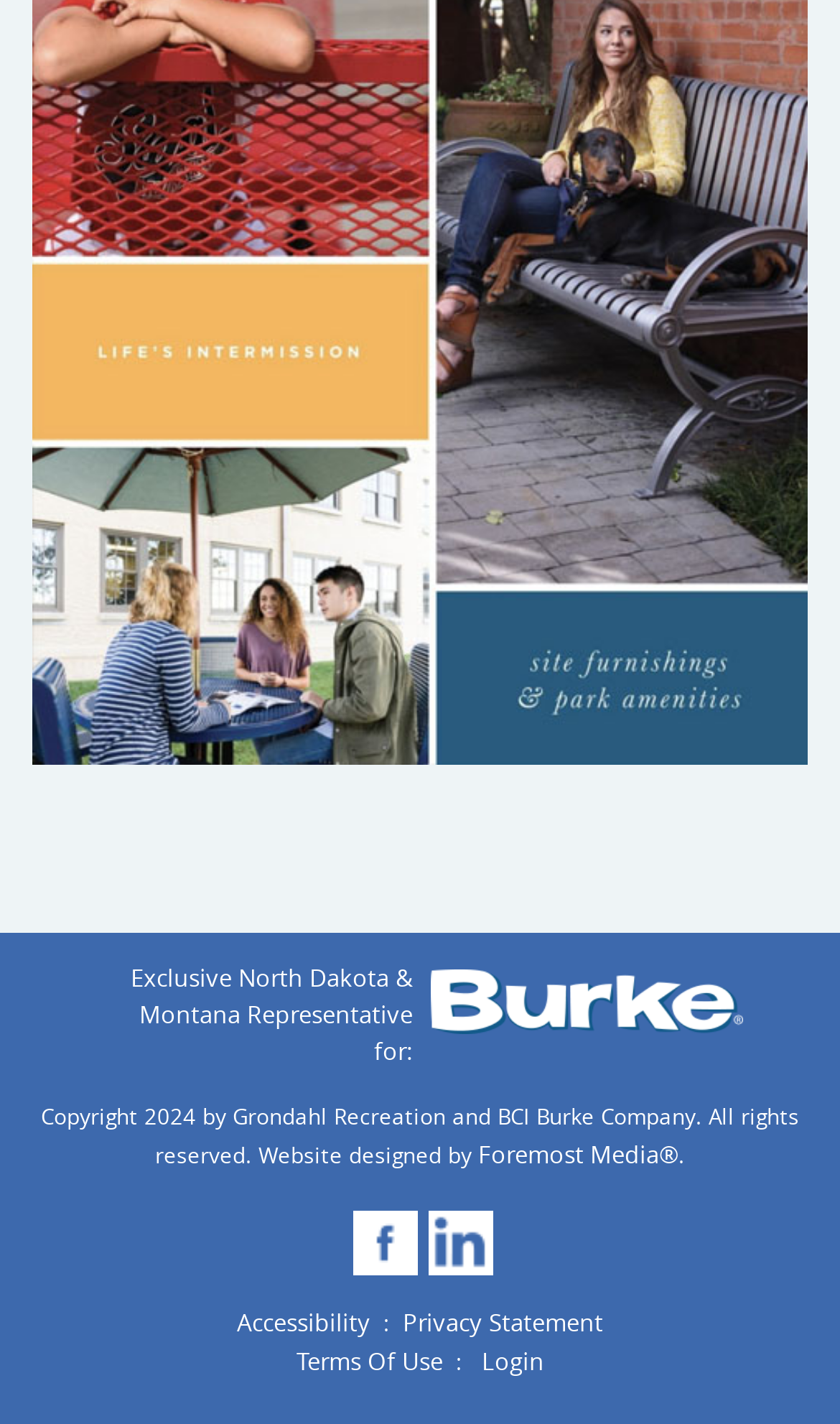Based on the image, please respond to the question with as much detail as possible:
Who designed the website?

The text 'Website designed by' is located in the footer section of the webpage, followed by a link to 'Foremost Media'. This suggests that Foremost Media is the company responsible for designing the website.